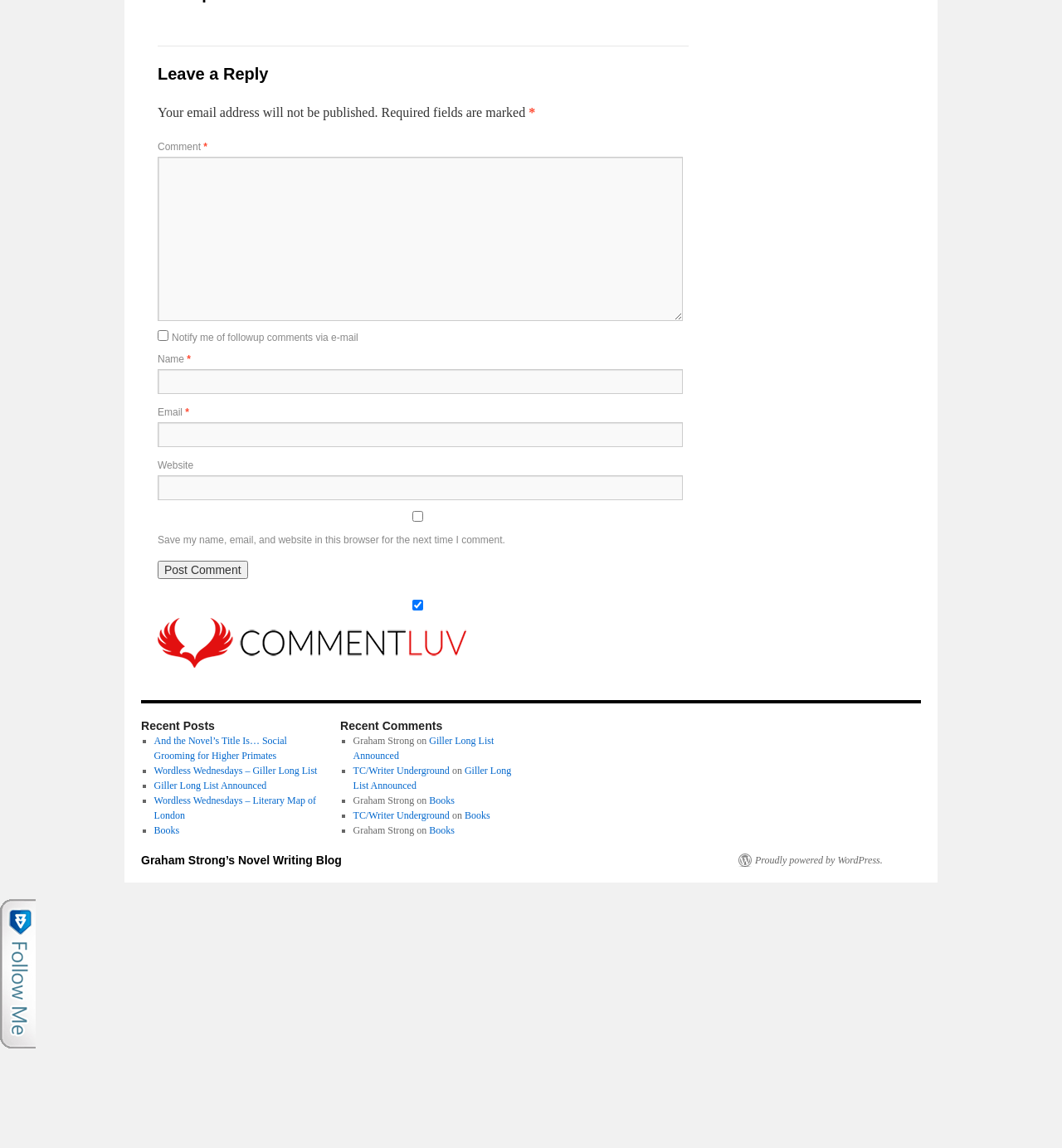Determine the bounding box coordinates of the clickable element to complete this instruction: "Enter your name". Provide the coordinates in the format of four float numbers between 0 and 1, [left, top, right, bottom].

[0.148, 0.322, 0.643, 0.343]